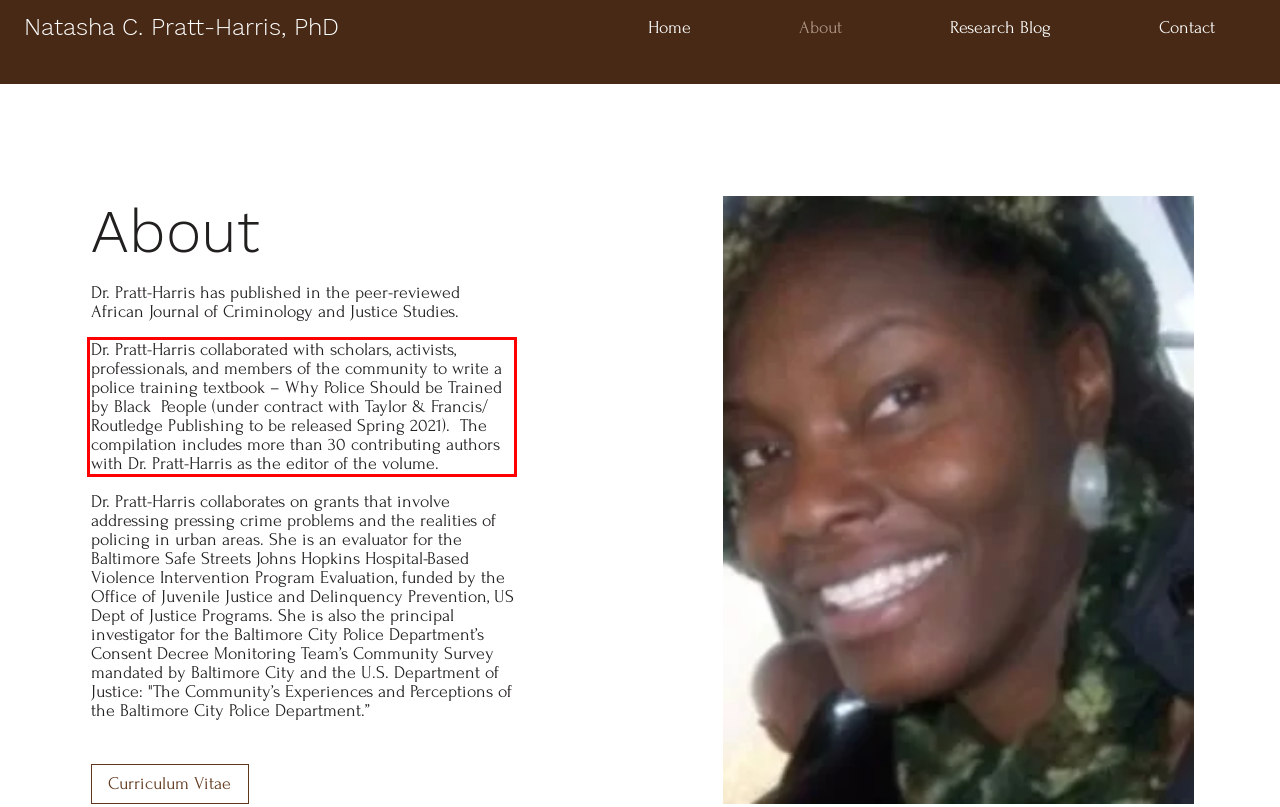Given a screenshot of a webpage containing a red rectangle bounding box, extract and provide the text content found within the red bounding box.

Dr. Pratt-Harris collaborated with scholars, activists, professionals, and members of the community to write a police training textbook – Why Police Should be Trained by Black People (under contract with Taylor & Francis/ Routledge Publishing to be released Spring 2021). The compilation includes more than 30 contributing authors with Dr. Pratt-Harris as the editor of the volume.